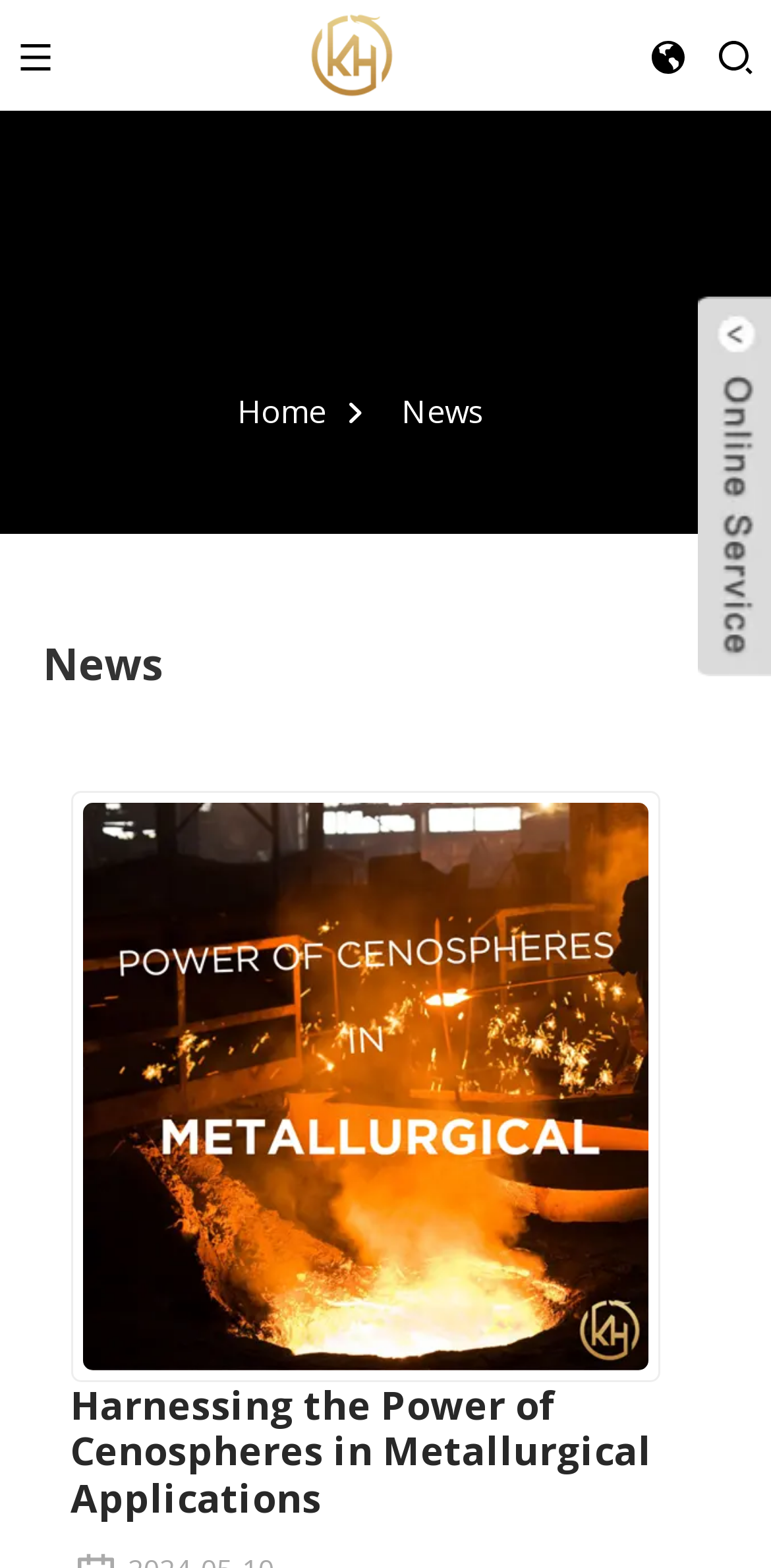What is the topic of the featured article?
Please respond to the question with a detailed and informative answer.

I looked for the heading element with the largest bounding box coordinates, which indicates it is likely to be the main article. The heading element contains the text 'Harnessing the Power of Cenospheres in Metallurgical Applications', so I inferred that this is the topic of the featured article.